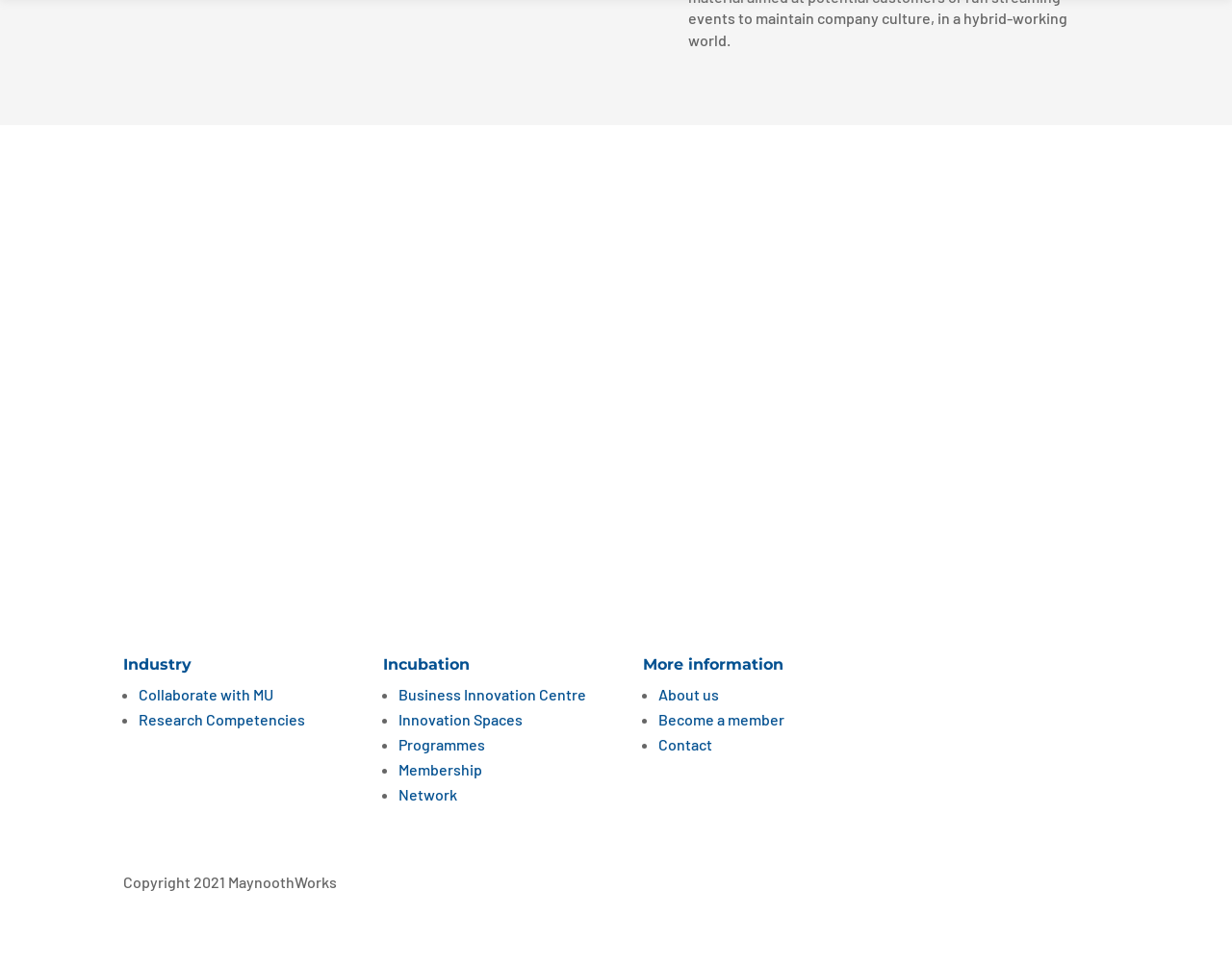What is the copyright year?
Based on the visual details in the image, please answer the question thoroughly.

The copyright year is '2021' as stated in the StaticText element with text 'Copyright 2021 MaynoothWorks' at the bottom of the page.